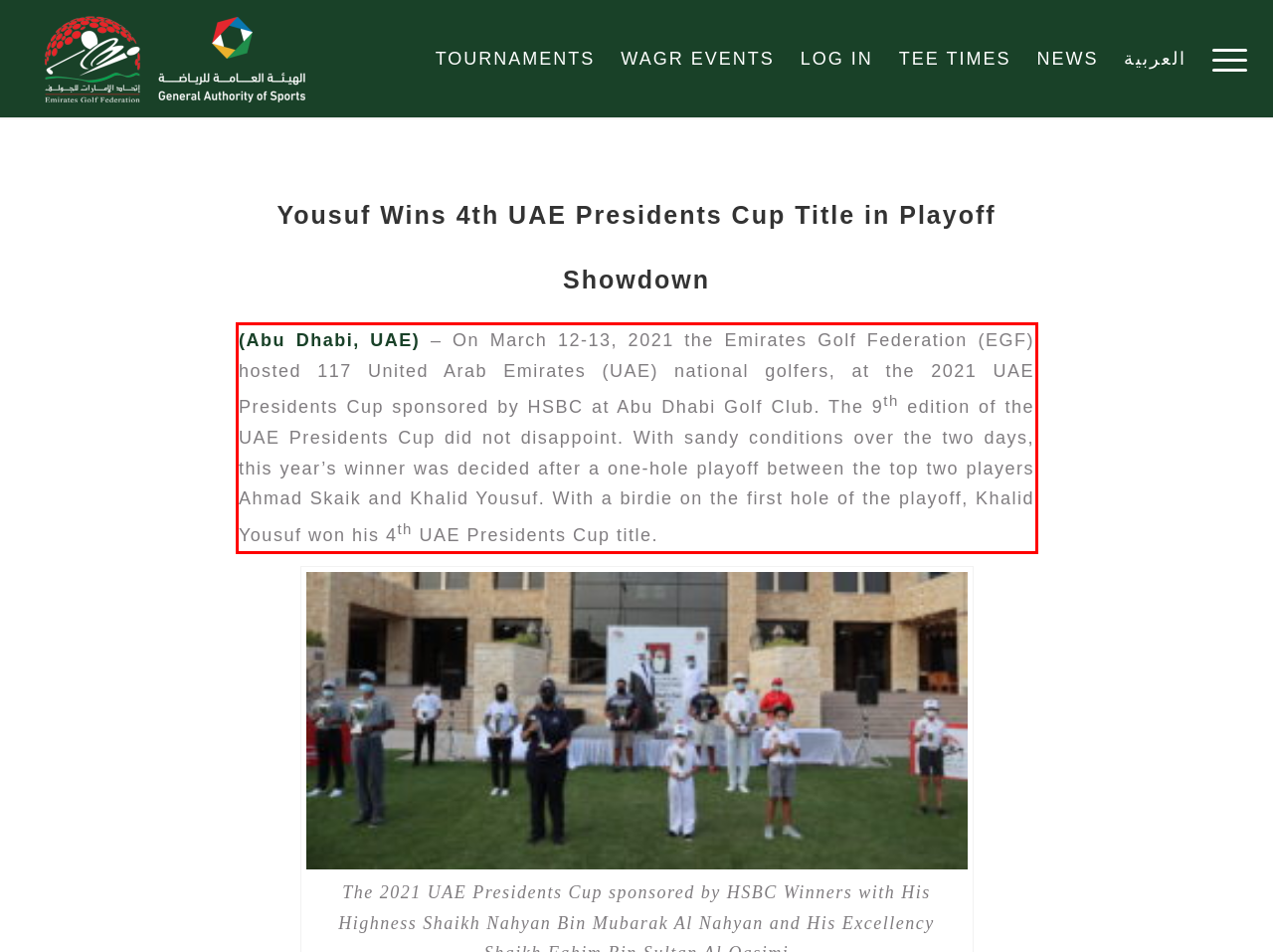You have a screenshot of a webpage with a red bounding box. Use OCR to generate the text contained within this red rectangle.

(Abu Dhabi, UAE) – On March 12-13, 2021 the Emirates Golf Federation (EGF) hosted 117 United Arab Emirates (UAE) national golfers, at the 2021 UAE Presidents Cup sponsored by HSBC at Abu Dhabi Golf Club. The 9th edition of the UAE Presidents Cup did not disappoint. With sandy conditions over the two days, this year’s winner was decided after a one-hole playoff between the top two players Ahmad Skaik and Khalid Yousuf. With a birdie on the first hole of the playoff, Khalid Yousuf won his 4th UAE Presidents Cup title.